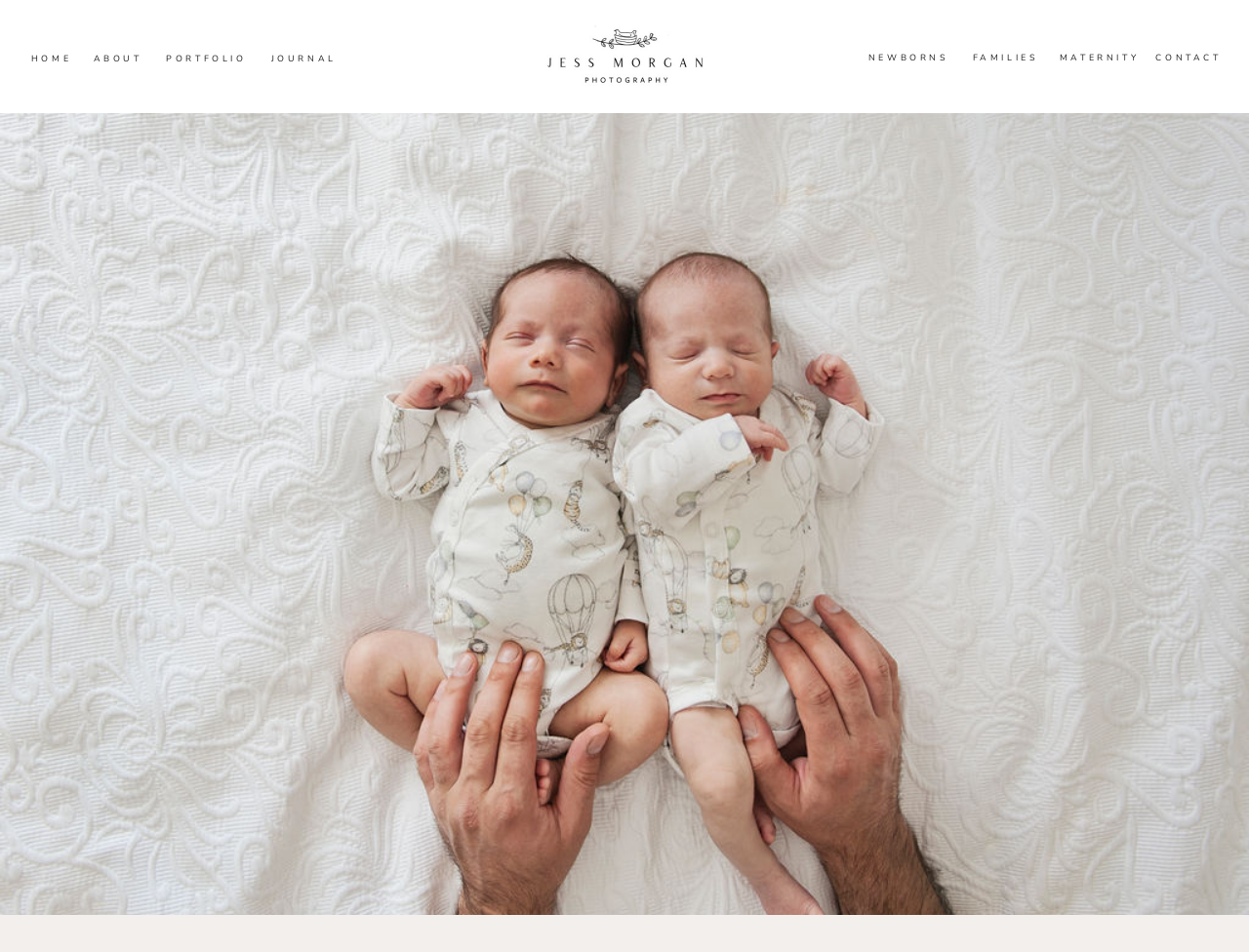Please provide the bounding box coordinates for the element that needs to be clicked to perform the following instruction: "check portfolio". The coordinates should be given as four float numbers between 0 and 1, i.e., [left, top, right, bottom].

[0.133, 0.055, 0.197, 0.068]